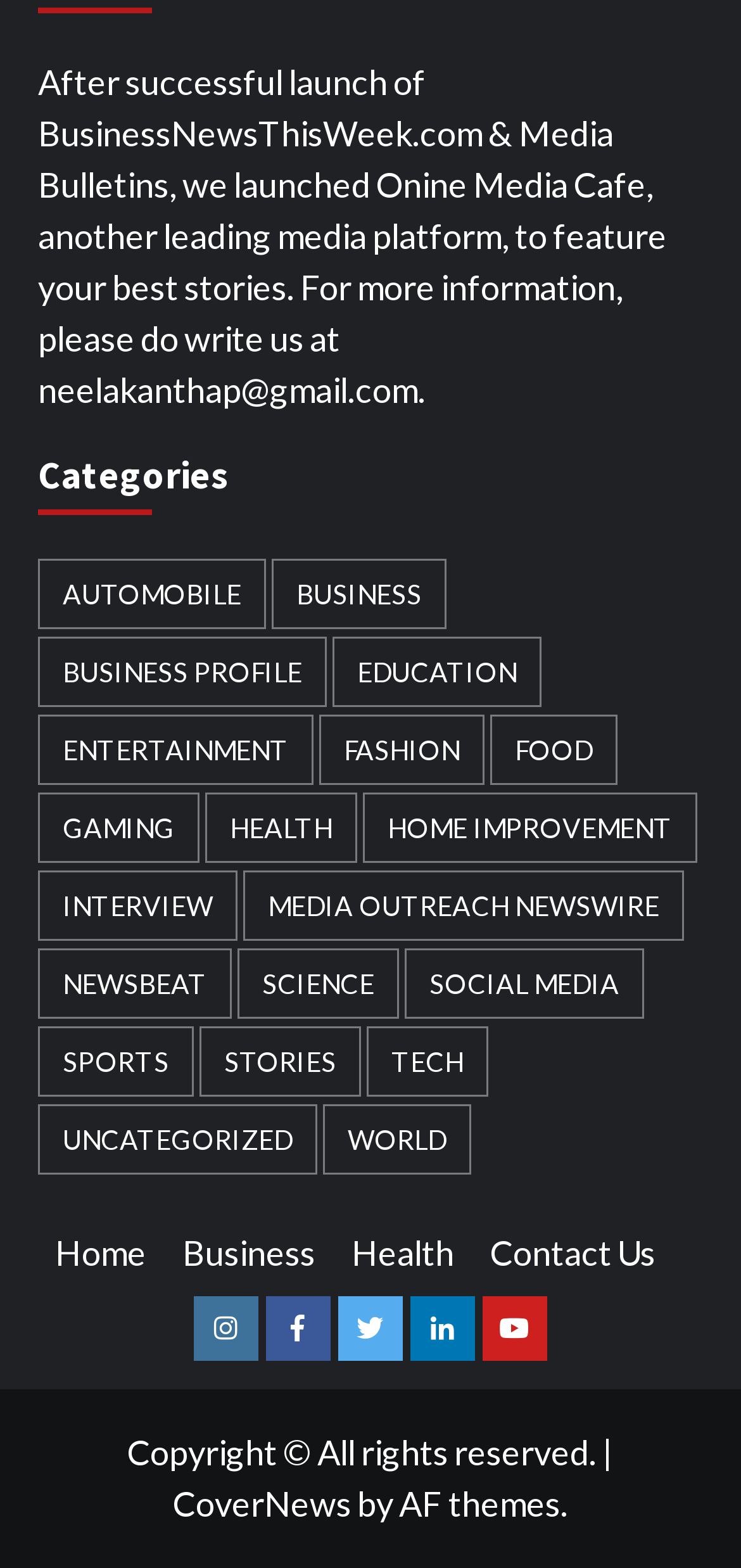Please reply with a single word or brief phrase to the question: 
What is the category with the most items?

Business